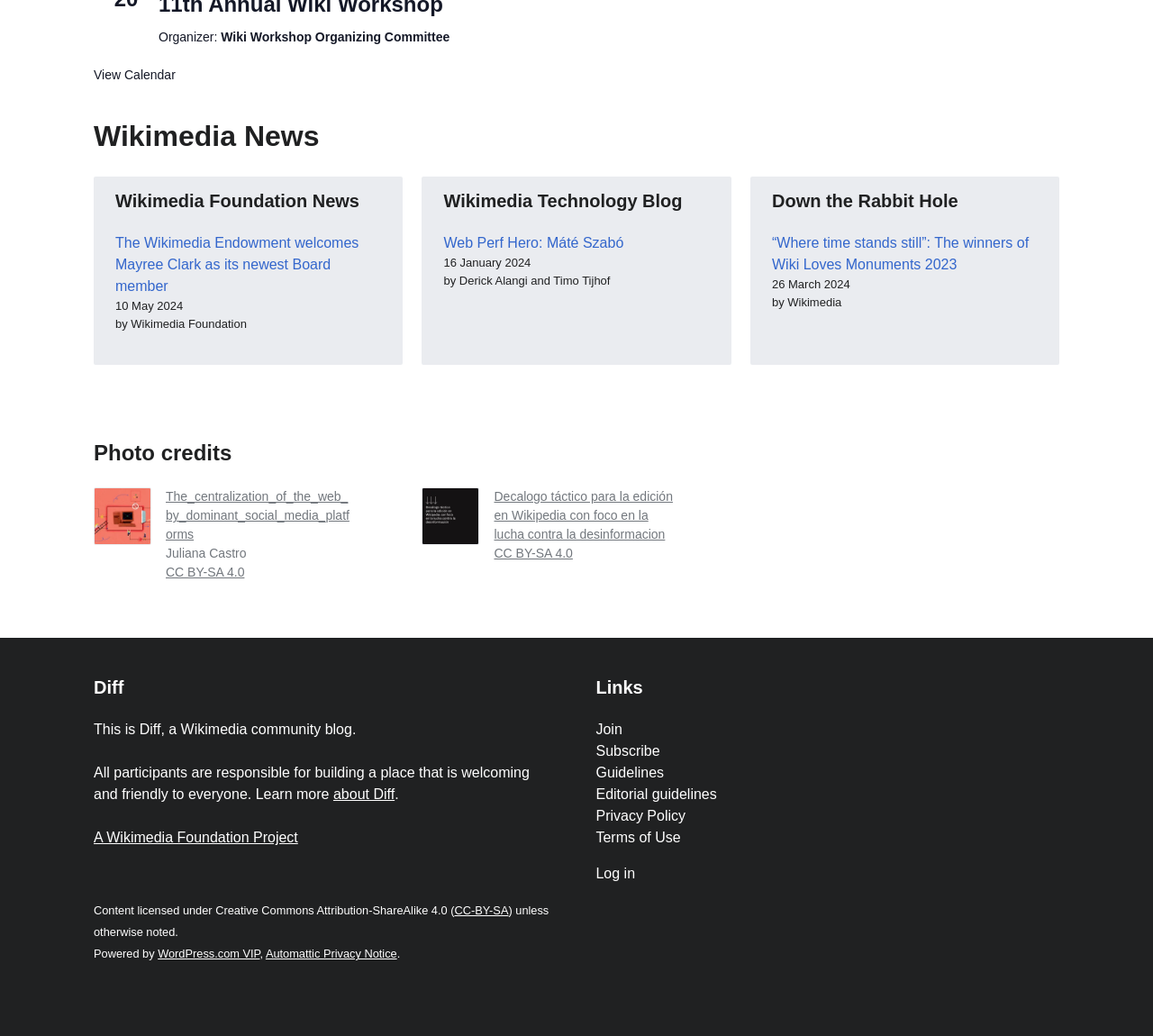Please provide the bounding box coordinates for the element that needs to be clicked to perform the following instruction: "Learn about the Wikimedia Endowment". The coordinates should be given as four float numbers between 0 and 1, i.e., [left, top, right, bottom].

[0.1, 0.227, 0.311, 0.284]